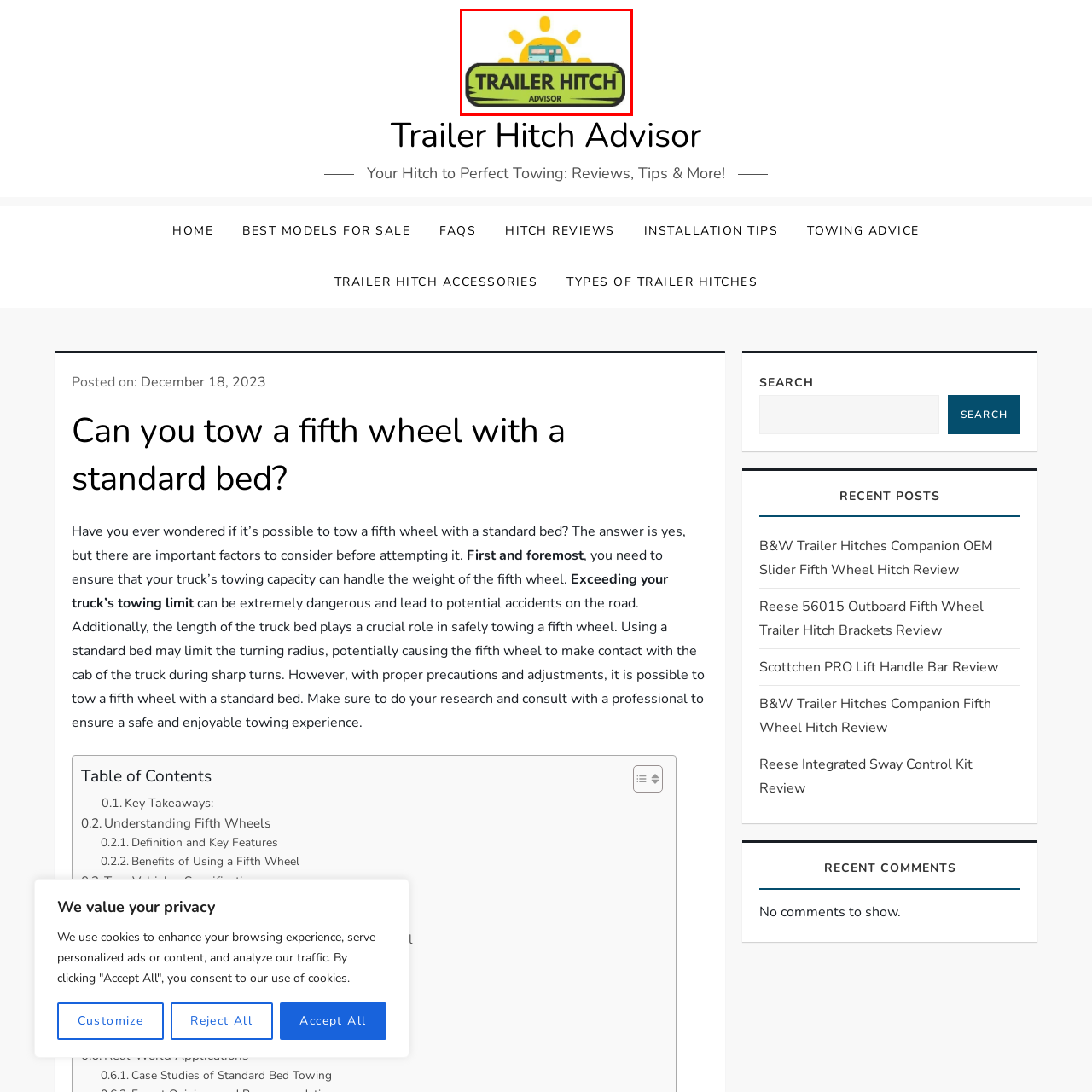Direct your attention to the image contained by the red frame and provide a detailed response to the following question, utilizing the visual data from the image:
What is symbolized by the stylized RV illustration?

The stylized RV illustration on the sunny yellow backdrop is meant to symbolize outdoor adventures and towing, which is related to the purpose of the Trailer Hitch Advisor platform.